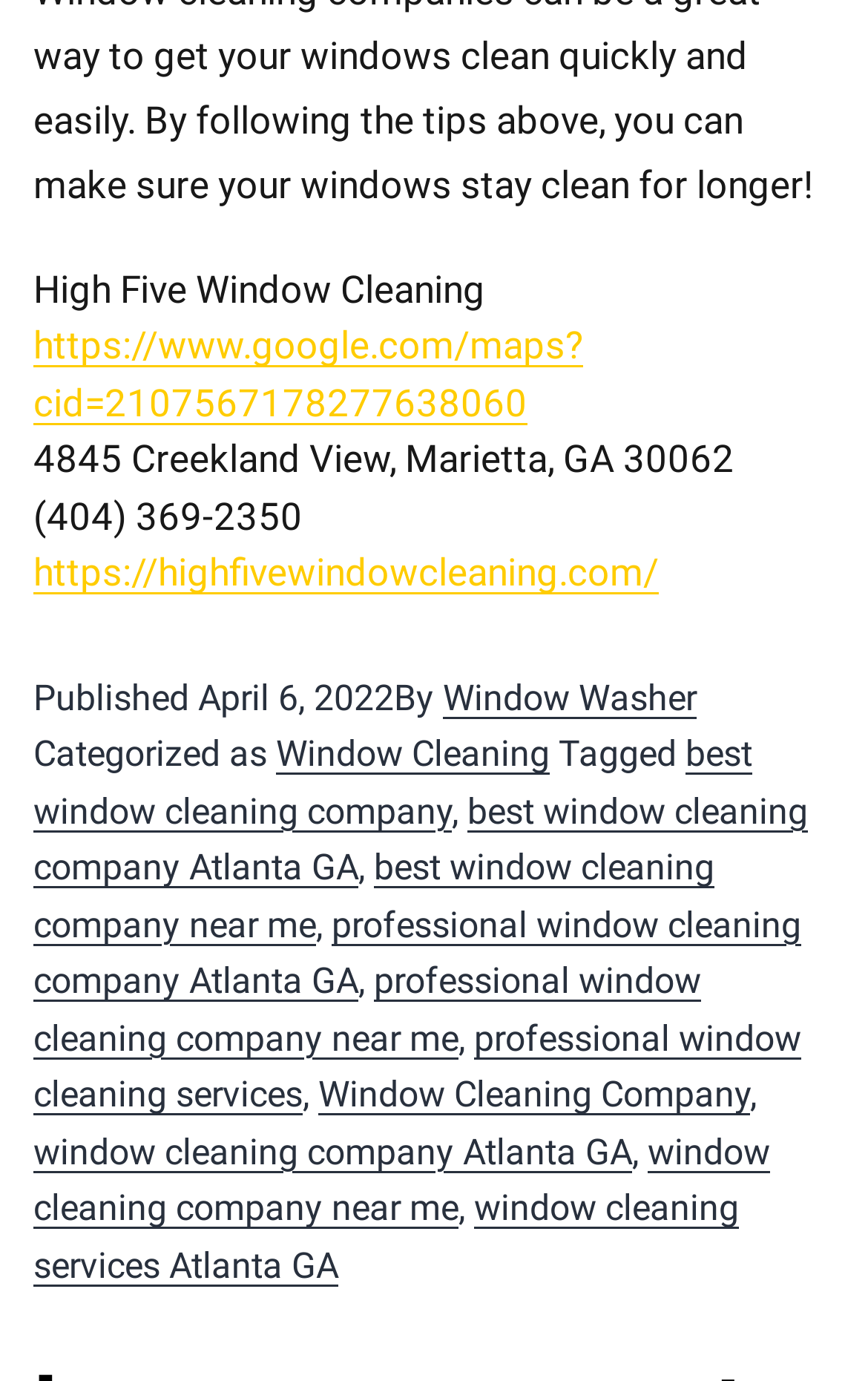Find the bounding box coordinates for the HTML element described in this sentence: "window cleaning company Atlanta GA". Provide the coordinates as four float numbers between 0 and 1, in the format [left, top, right, bottom].

[0.038, 0.819, 0.728, 0.849]